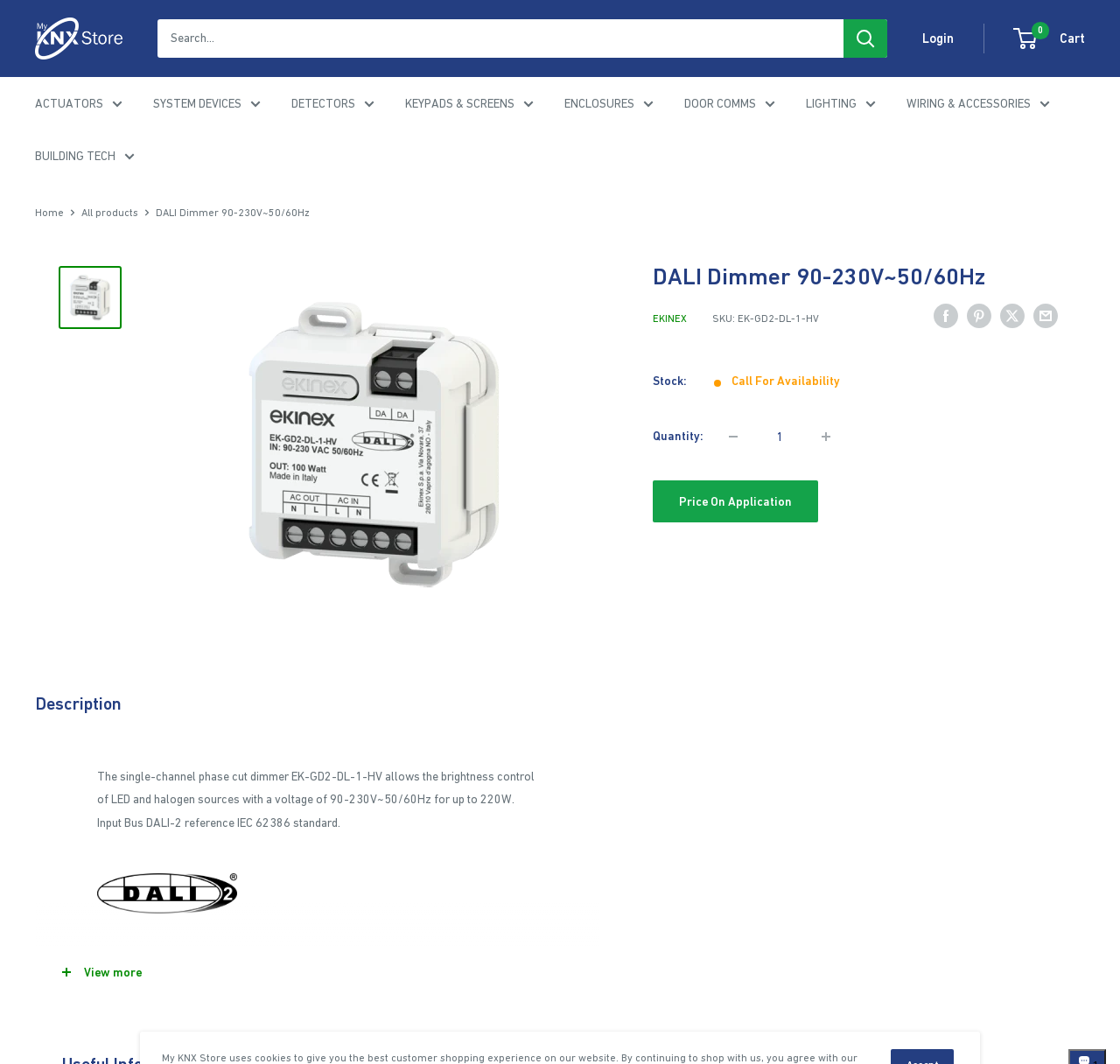What is the standard reference for the dimmer's input bus?
Based on the visual content, answer with a single word or a brief phrase.

IEC 62386